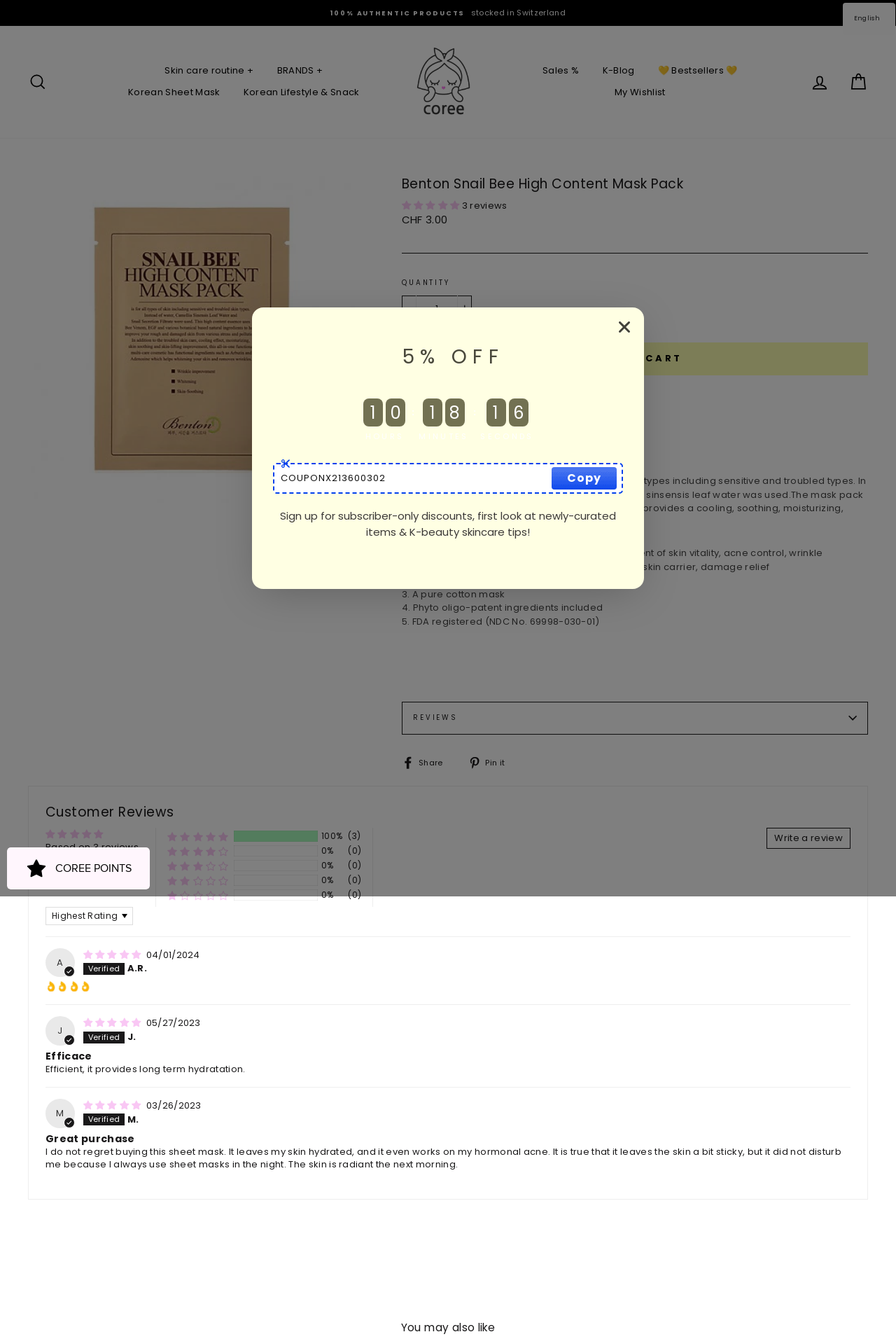What is the regular price of the product?
Give a thorough and detailed response to the question.

I found the regular price from the StaticText 'CHF 3.00' which is located below the product name and rating.